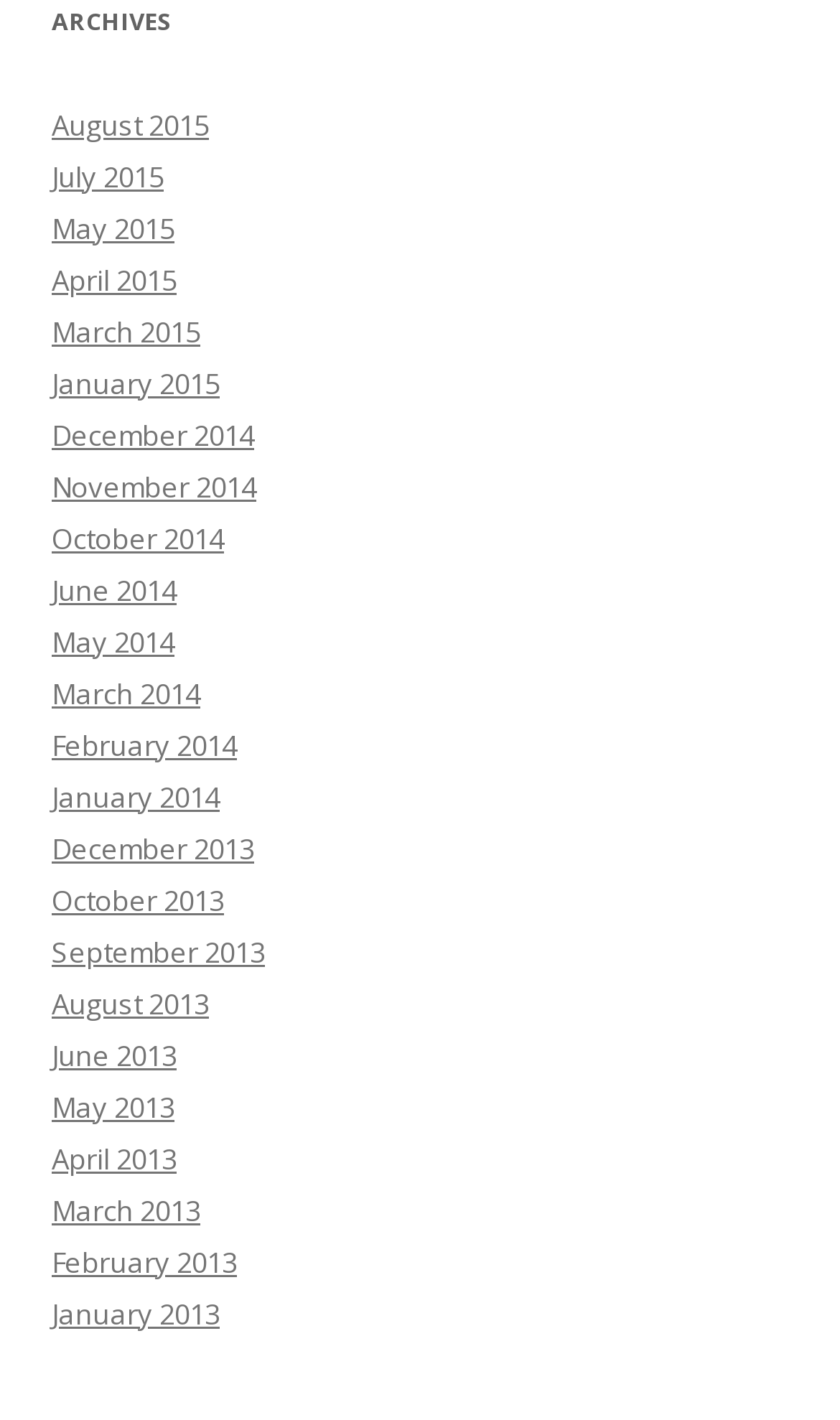Could you provide the bounding box coordinates for the portion of the screen to click to complete this instruction: "view March 2015"?

[0.062, 0.219, 0.238, 0.247]